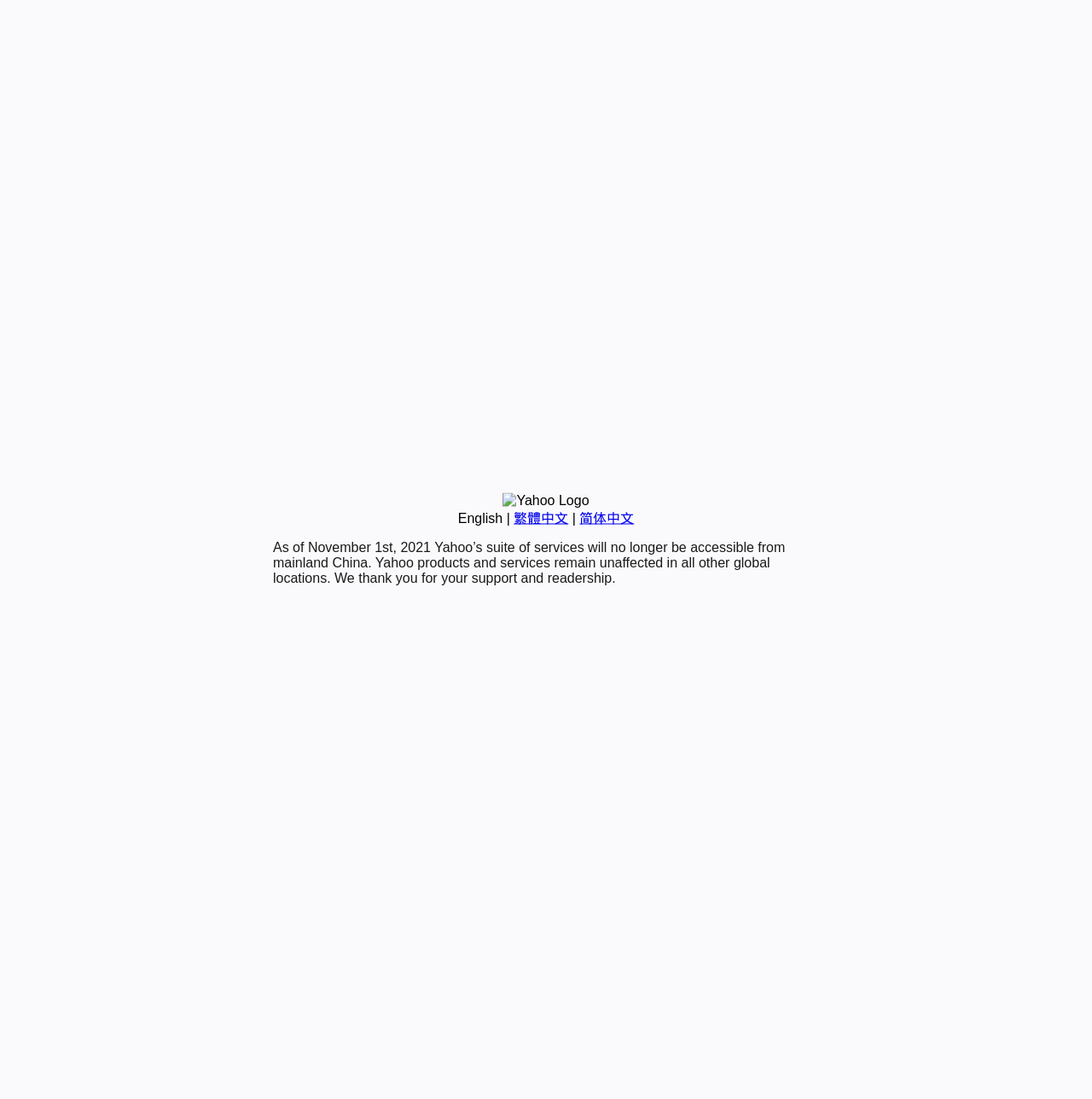Please predict the bounding box coordinates (top-left x, top-left y, bottom-right x, bottom-right y) for the UI element in the screenshot that fits the description: 繁體中文

[0.47, 0.465, 0.52, 0.478]